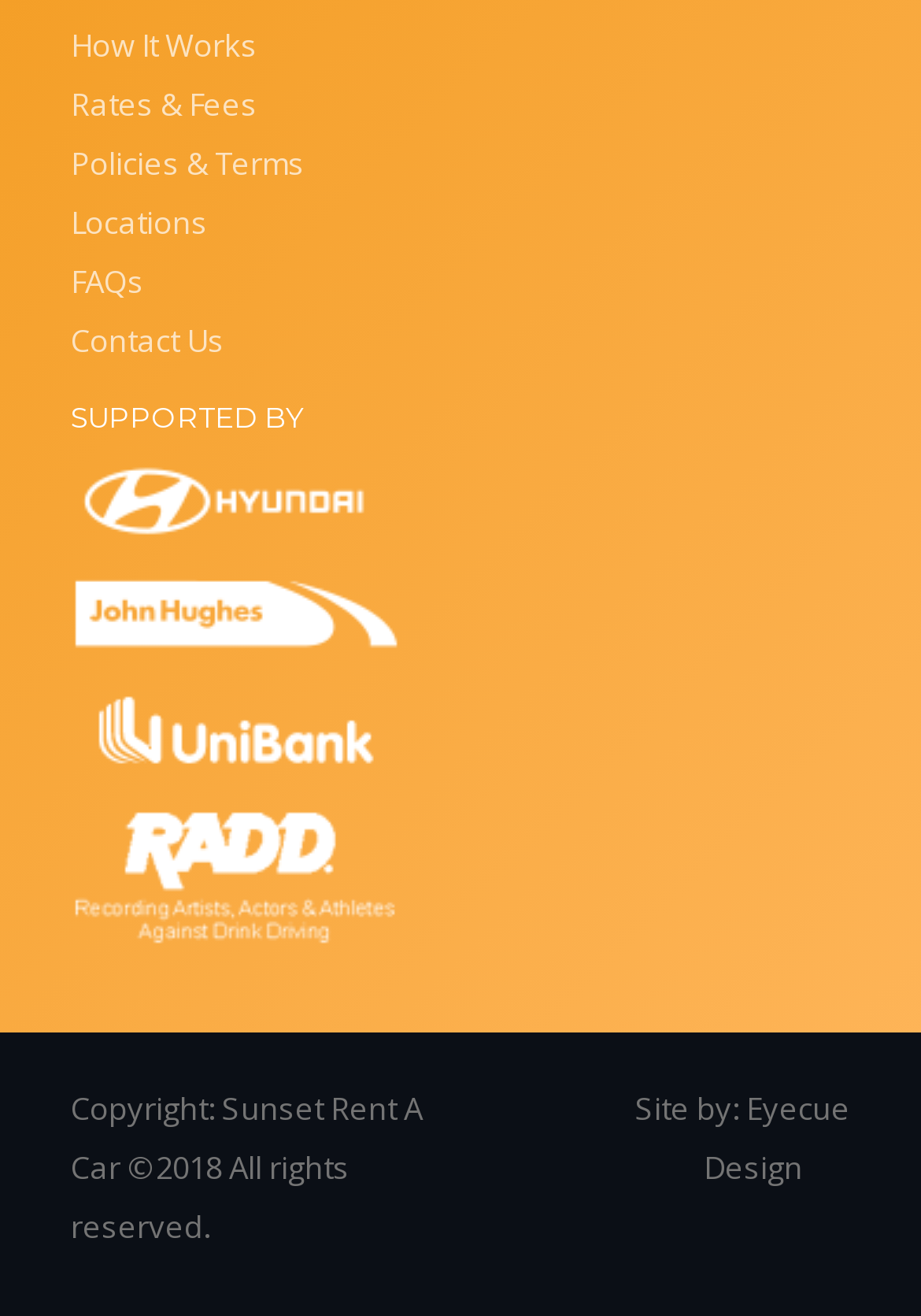Provide a brief response using a word or short phrase to this question:
What is the first link in the top navigation menu?

How It Works